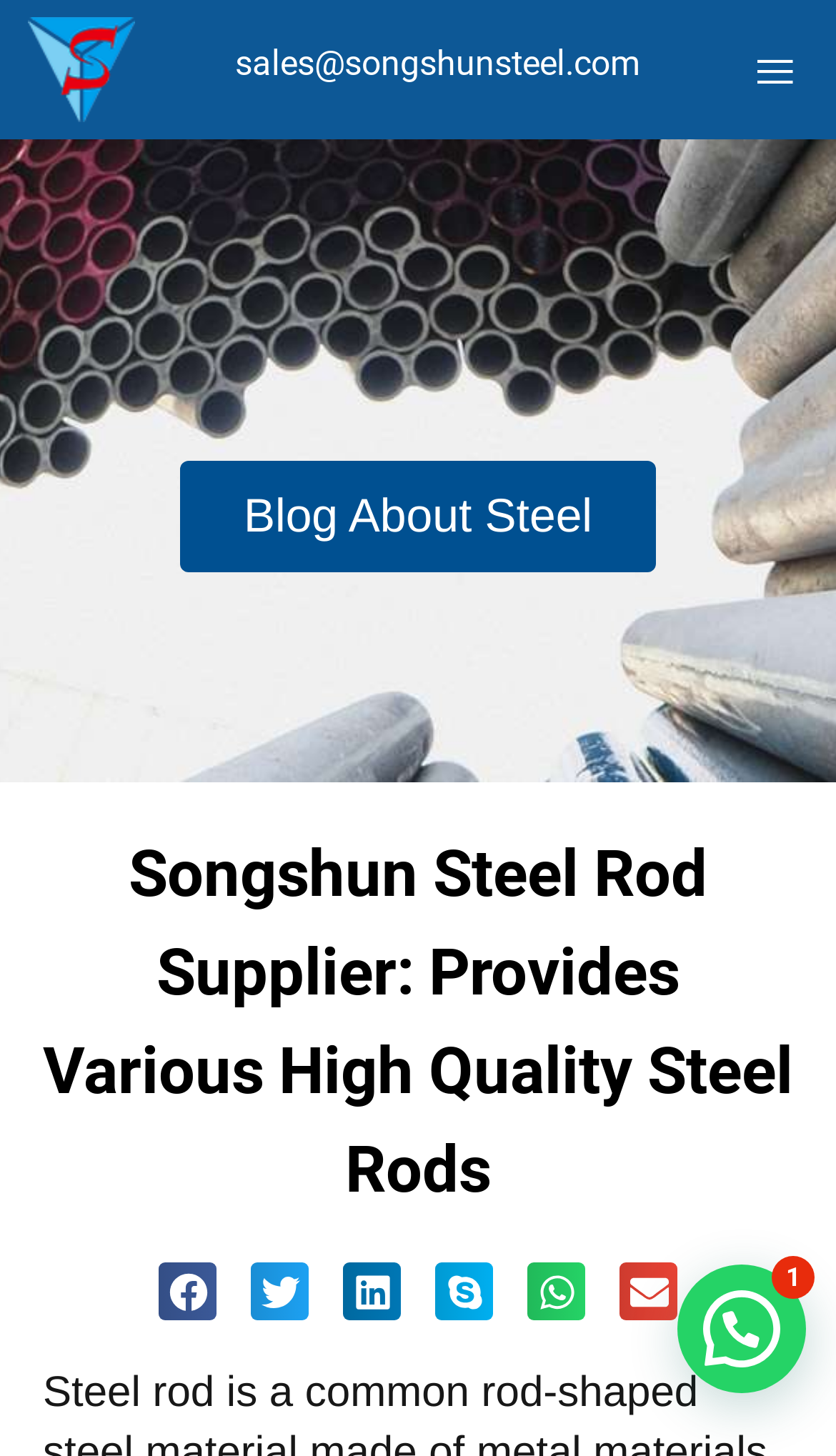Provide the bounding box coordinates of the section that needs to be clicked to accomplish the following instruction: "Share on facebook."

[0.19, 0.867, 0.259, 0.907]